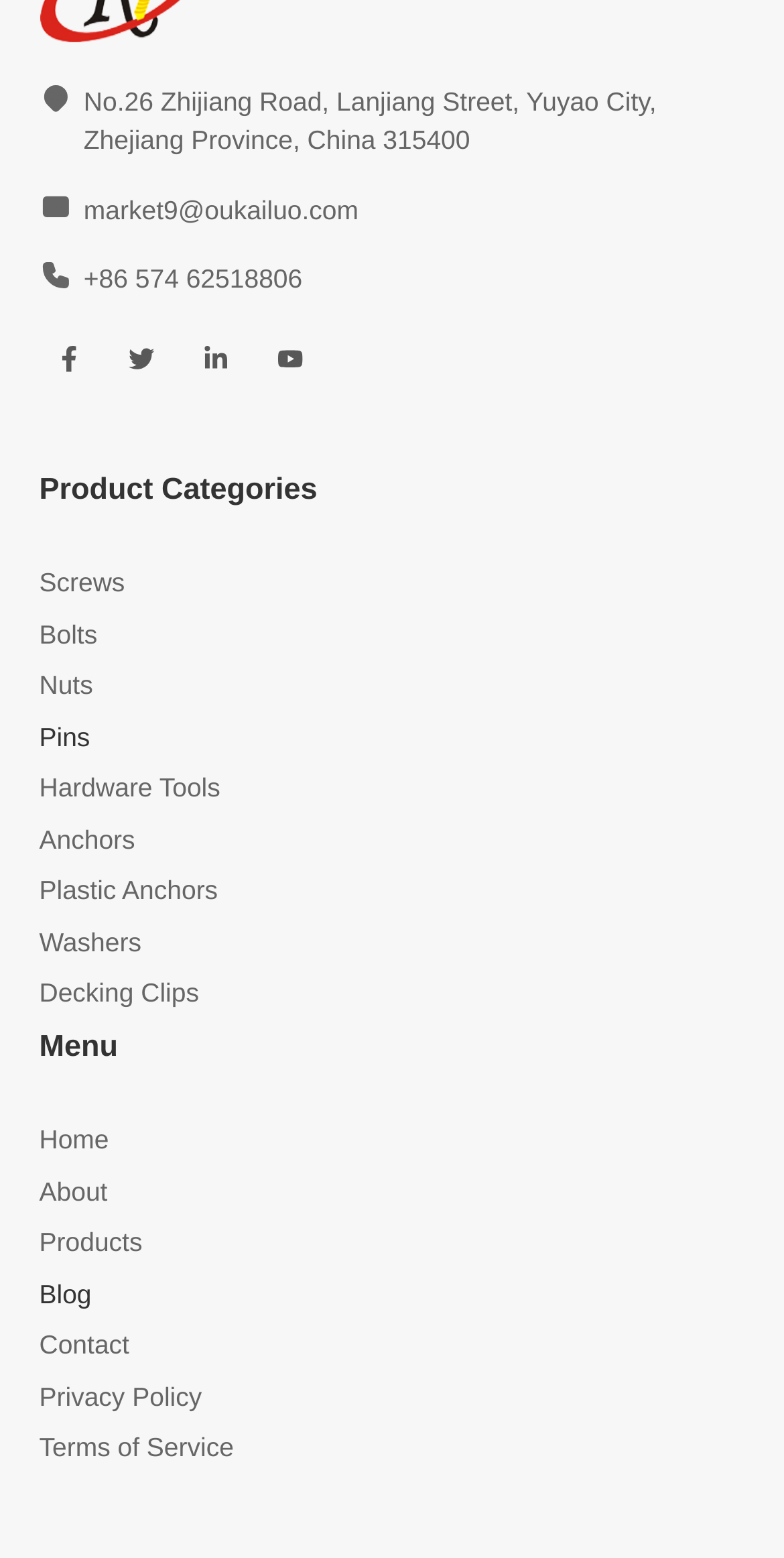Please locate the bounding box coordinates of the element that should be clicked to achieve the given instruction: "Read about company".

[0.05, 0.755, 0.137, 0.774]